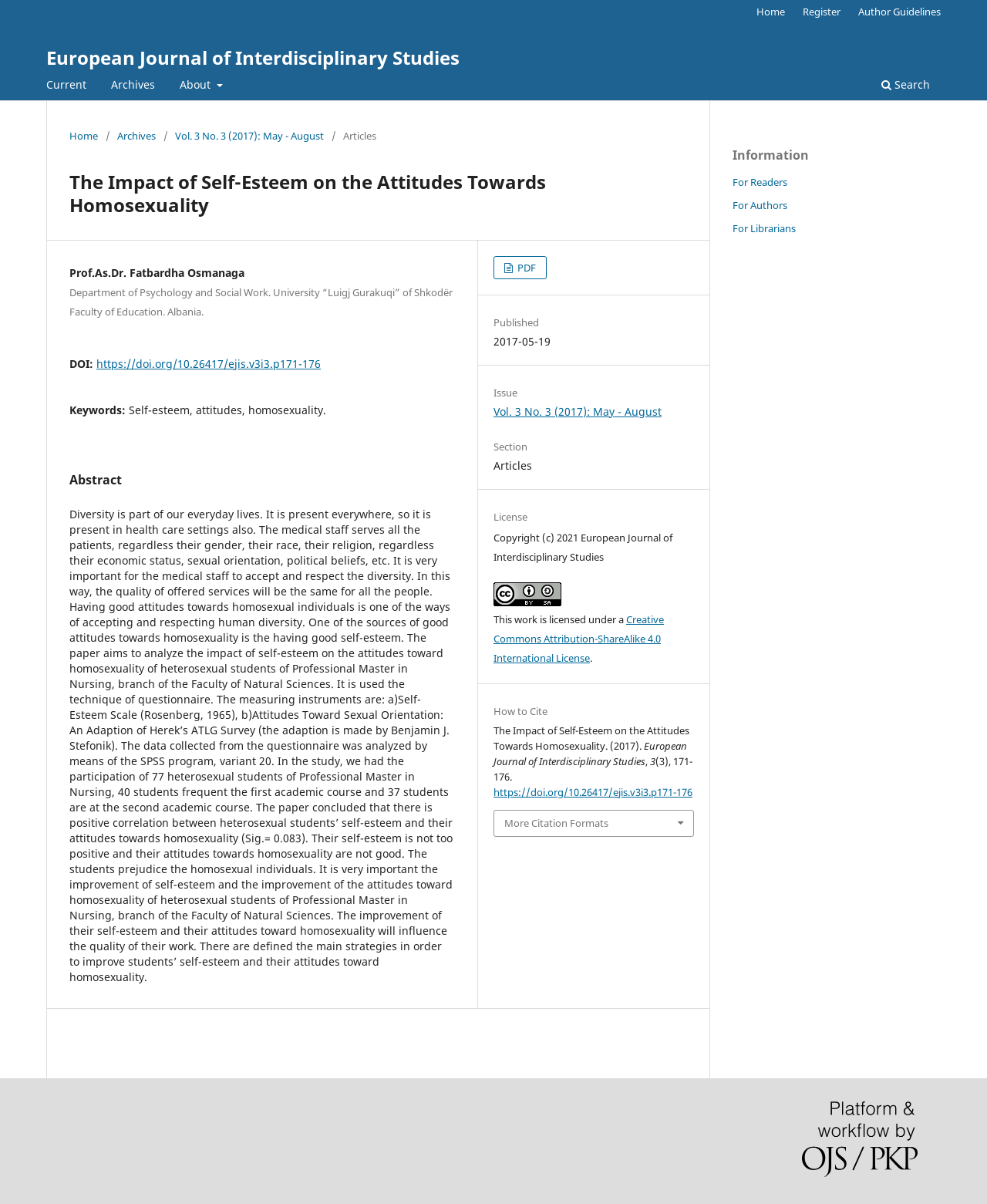What is the title of the article?
Based on the image, give a one-word or short phrase answer.

The Impact of Self-Esteem on the Attitudes Towards Homosexuality